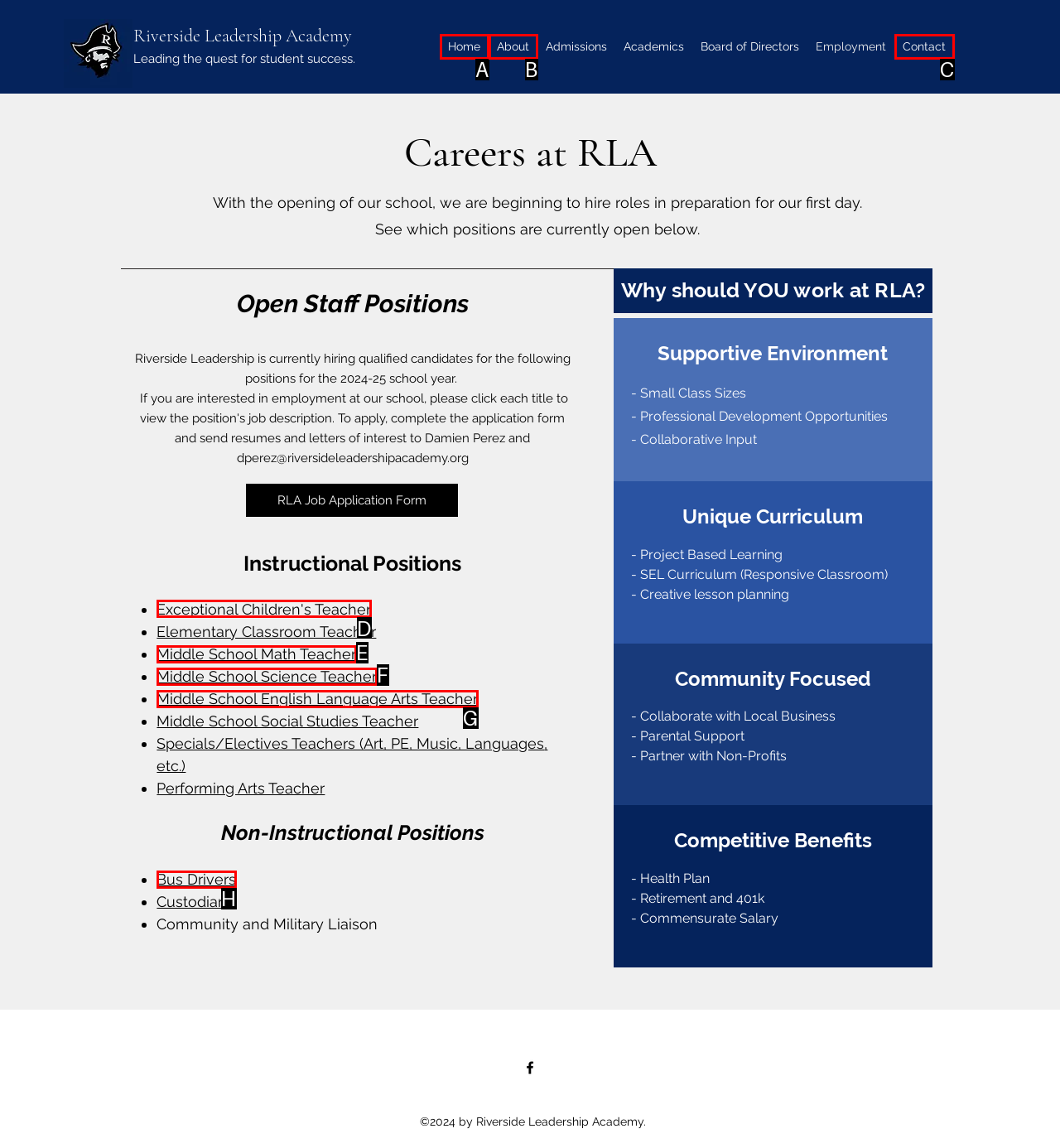Specify which element within the red bounding boxes should be clicked for this task: Visit the Mermaids page Respond with the letter of the correct option.

None